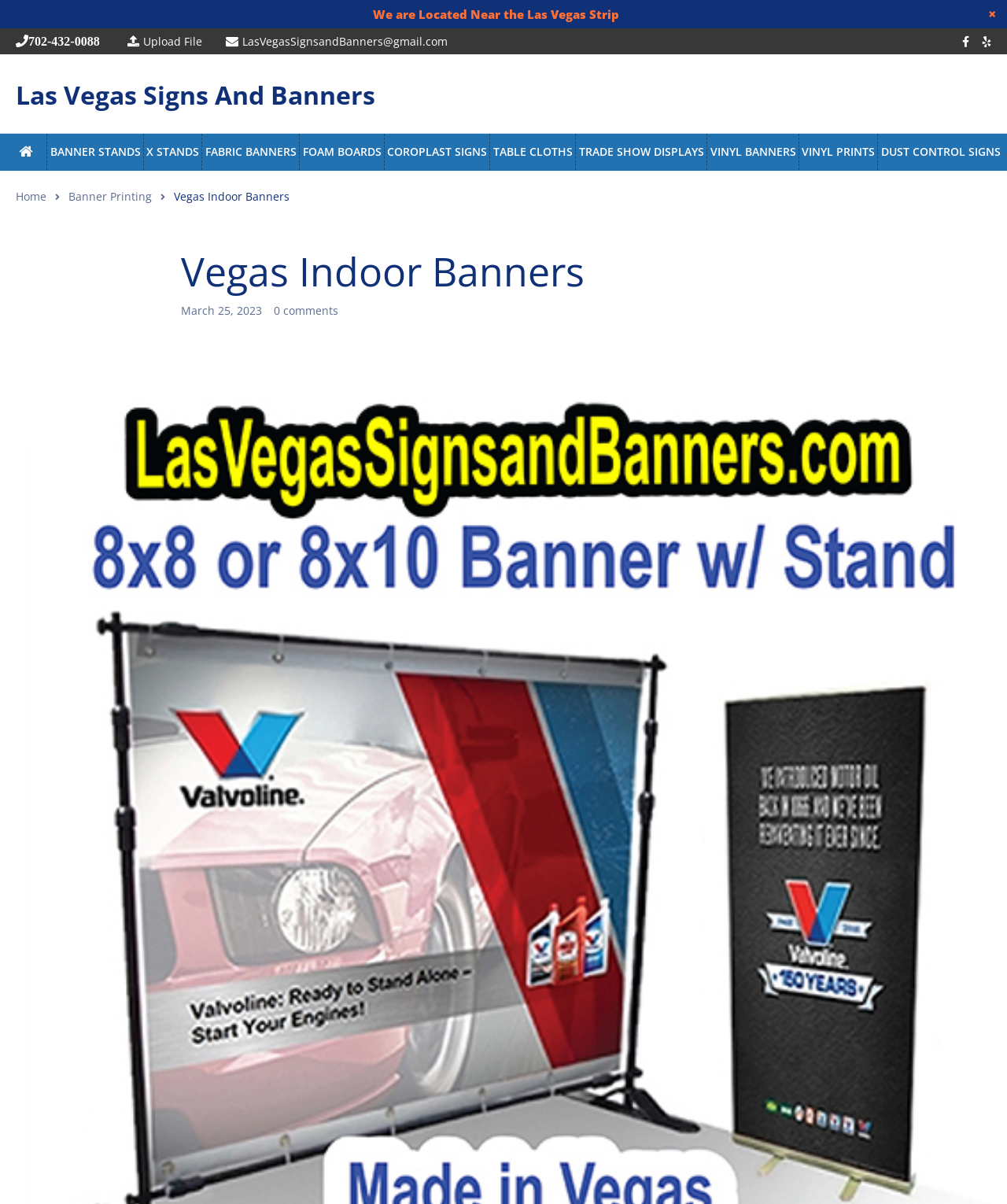Please mark the clickable region by giving the bounding box coordinates needed to complete this instruction: "Upload a file".

[0.126, 0.028, 0.201, 0.041]